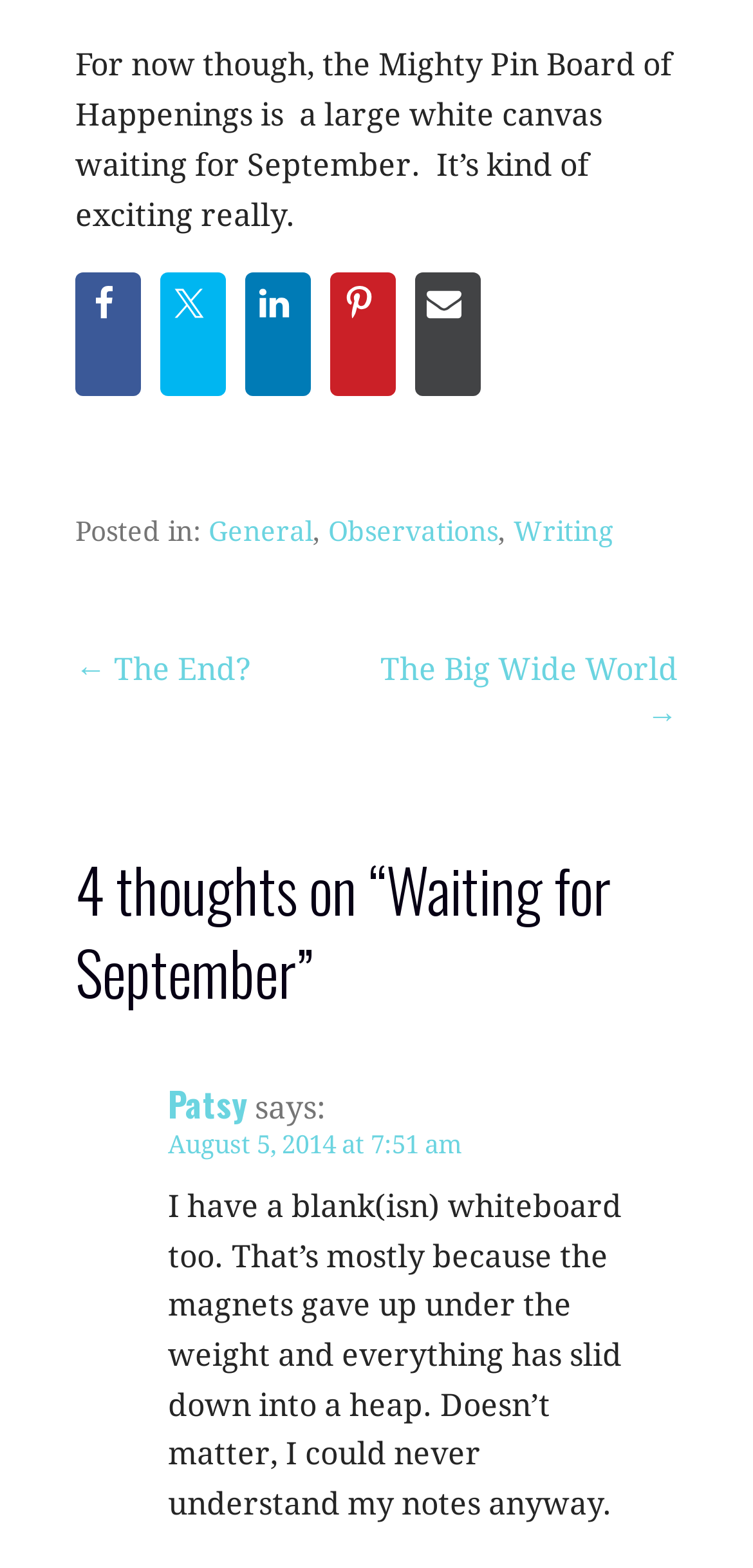Please specify the bounding box coordinates of the clickable section necessary to execute the following command: "Reply to Patsy's comment".

[0.223, 0.687, 0.328, 0.719]